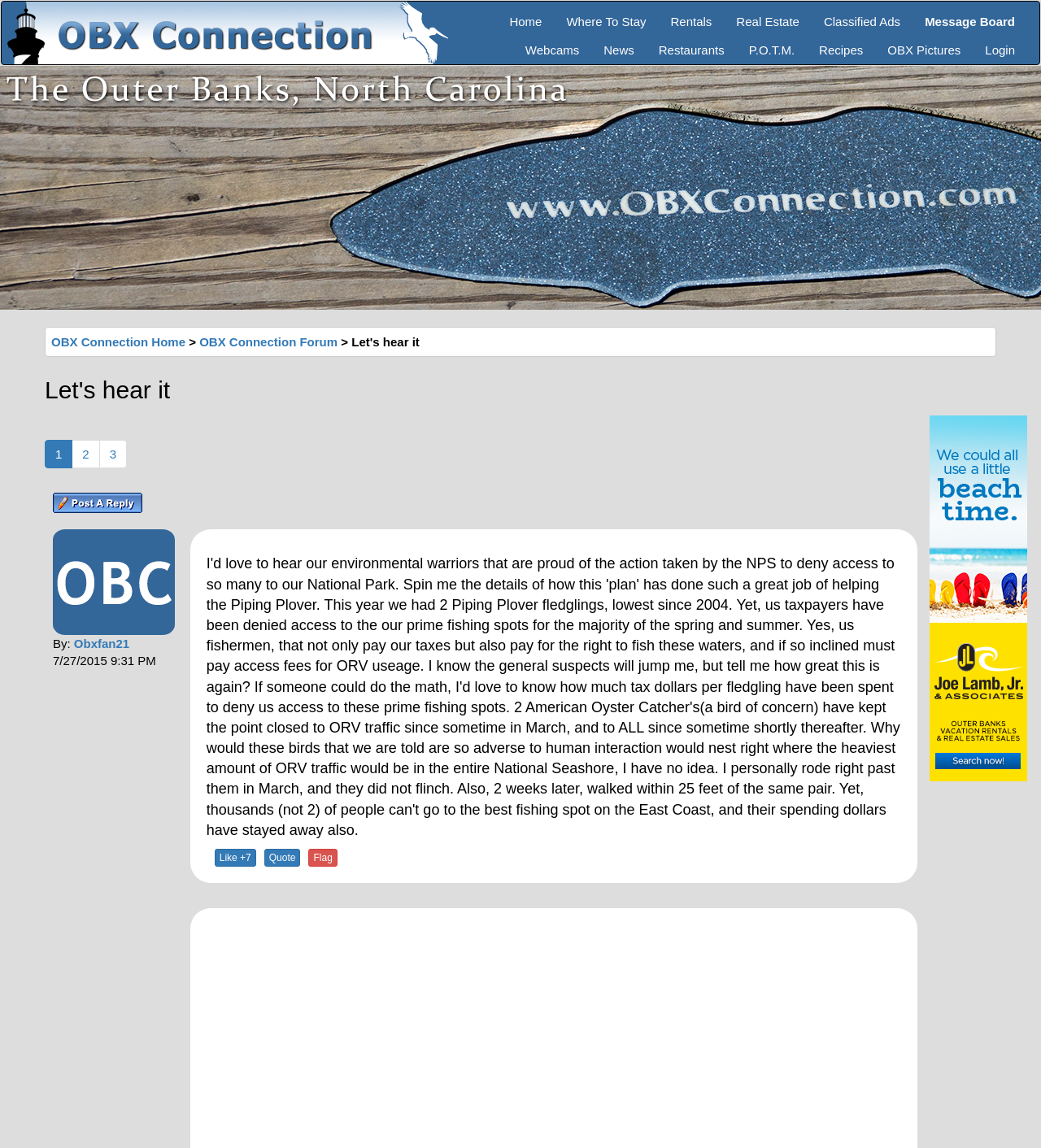Highlight the bounding box coordinates of the element you need to click to perform the following instruction: "View the post by Obxfan21."

[0.071, 0.555, 0.124, 0.567]